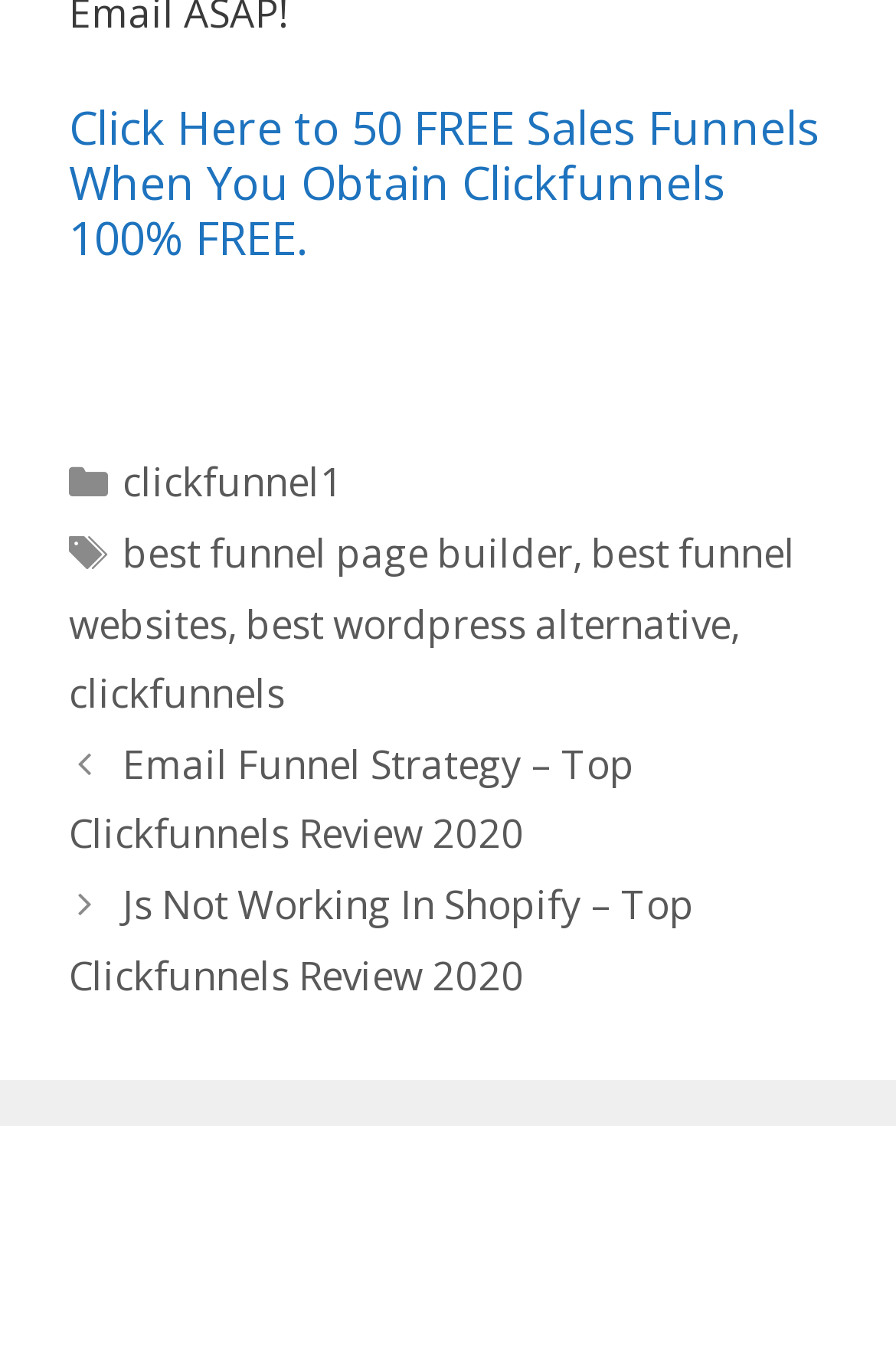What is the title of the first post?
Provide a one-word or short-phrase answer based on the image.

Email Funnel Strategy